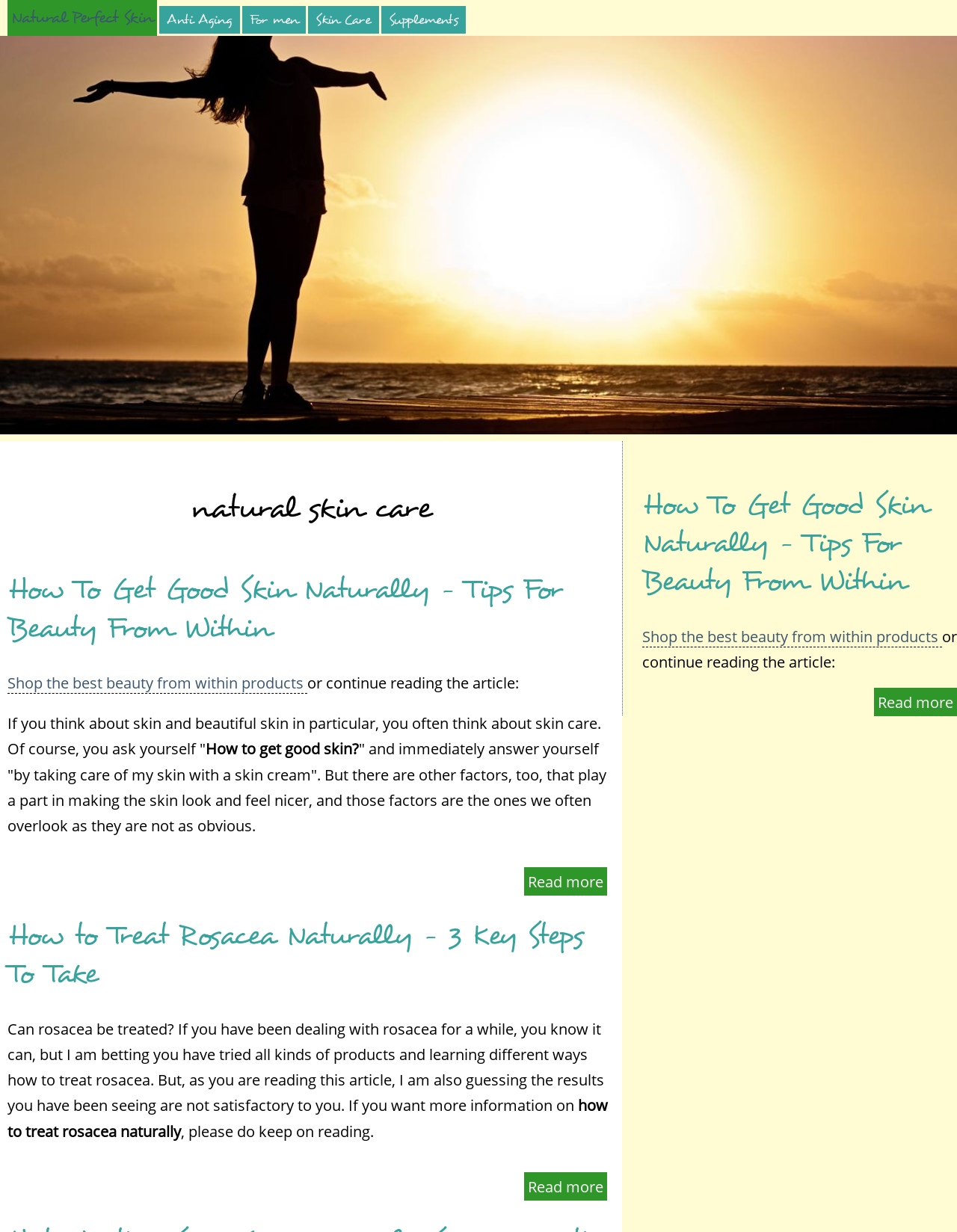Please find the bounding box coordinates of the element's region to be clicked to carry out this instruction: "Learn about 'How to Treat Rosacea Naturally - 3 Key Steps To Take'".

[0.008, 0.744, 0.642, 0.806]